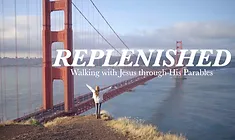What is the theme of the title 'REPLENISHED'?
Answer the question with as much detail as you can, using the image as a reference.

The caption states that the text 'REPLENISHED' is prominently displayed in bold capital letters, conveying a sense of renewal and spiritual rejuvenation, which is further emphasized by the subtitle 'Walking with Jesus through His Parables' that suggests exploration and growth within a faith context.